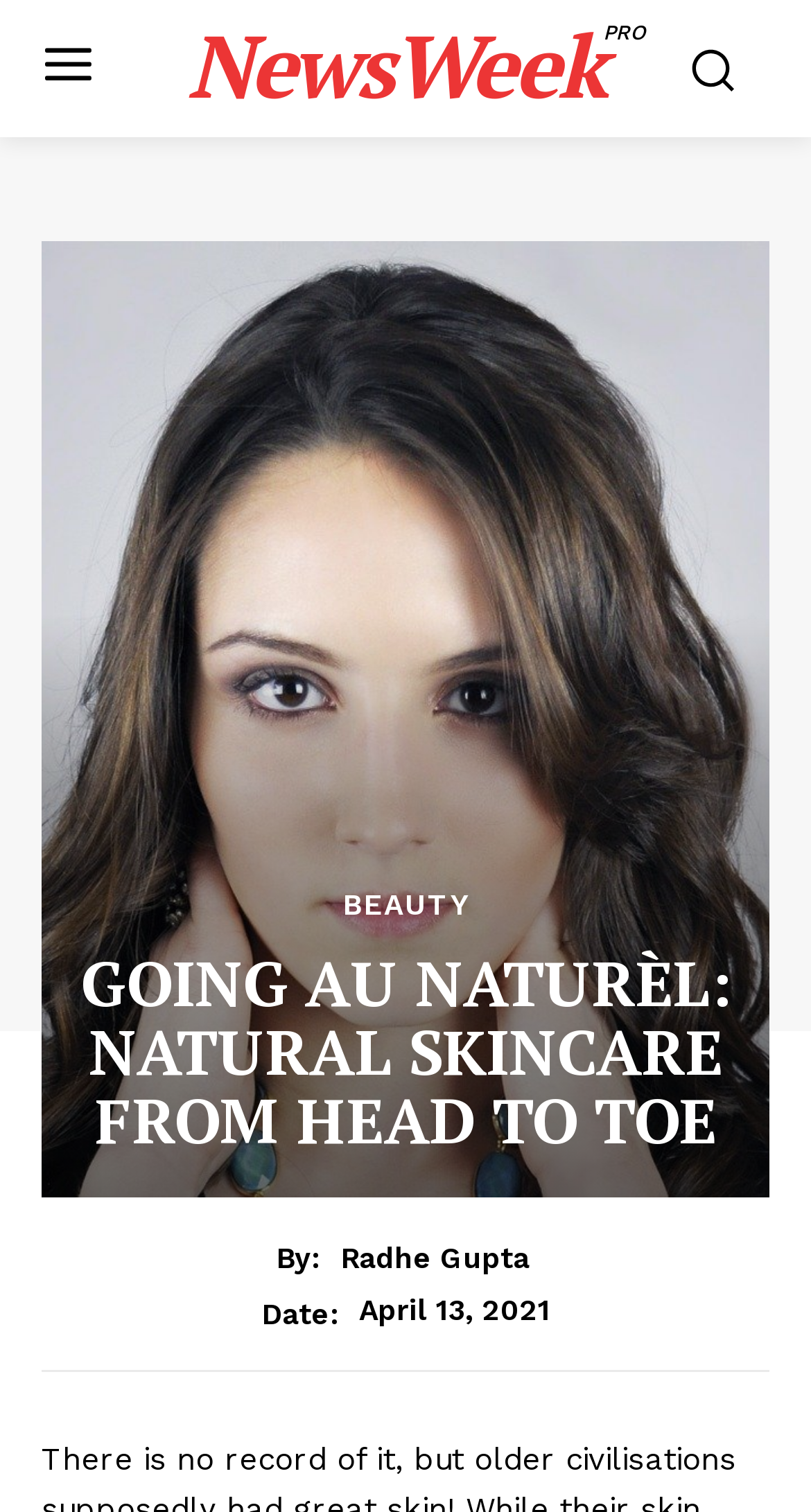Determine the bounding box for the described HTML element: "Entertainment". Ensure the coordinates are four float numbers between 0 and 1 in the format [left, top, right, bottom].

None